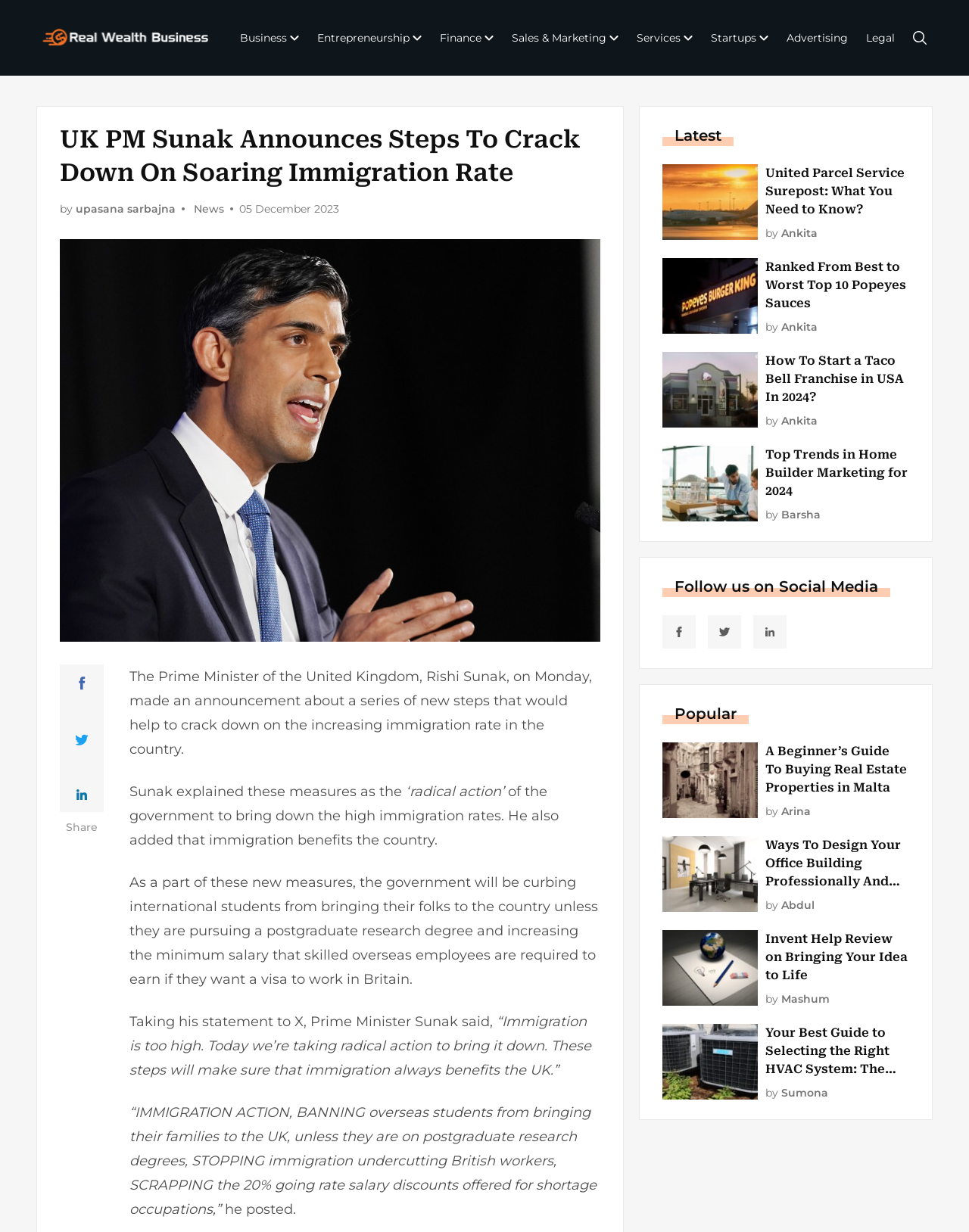Elaborate on the webpage's design and content in a detailed caption.

This webpage appears to be a news article or blog post about the UK Prime Minister Rishi Sunak's announcement to crack down on soaring immigration rates. At the top of the page, there is a logo and a navigation menu with links to various categories such as Business, Entrepreneurship, Finance, and more. 

Below the navigation menu, there is a heading that reads "UK PM Sunak Announces Steps To Crack Down On Soaring Immigration Rate" followed by a subheading with the author's name and date. 

To the right of the heading, there is a figure with an image related to the article. The main content of the article is divided into several paragraphs, which describe the Prime Minister's announcement and the measures the government will take to reduce immigration rates.

On the right side of the page, there is a section with links to other news articles or blog posts, each with a heading, image, and a brief description. These articles appear to be related to business, entrepreneurship, and finance.

At the bottom of the page, there are links to social media platforms and a section with popular articles. The page also has a search button at the top right corner.